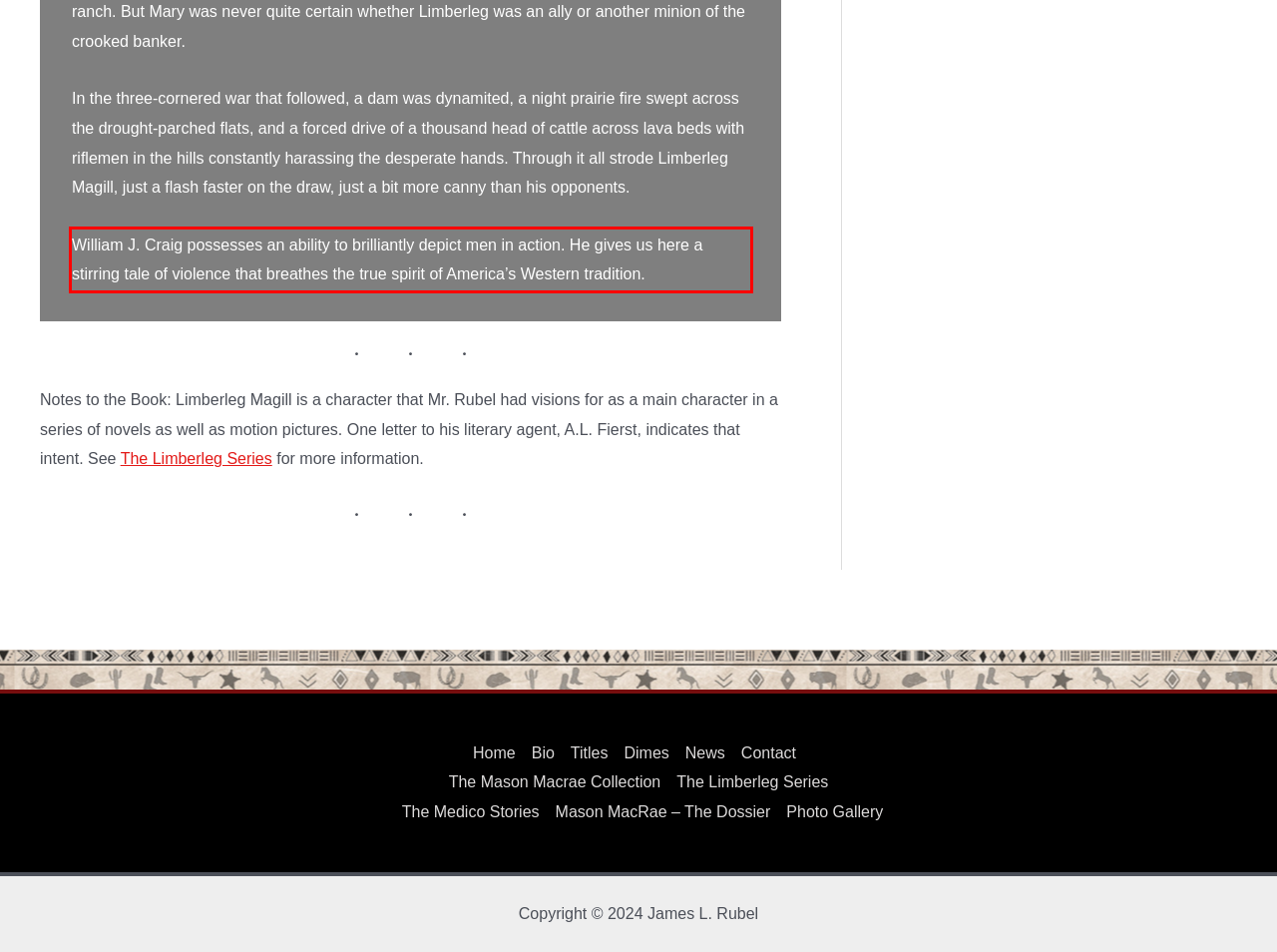You are looking at a screenshot of a webpage with a red rectangle bounding box. Use OCR to identify and extract the text content found inside this red bounding box.

William J. Craig possesses an ability to brilliantly depict men in action. He gives us here a stirring tale of violence that breathes the true spirit of America’s Western tradition.